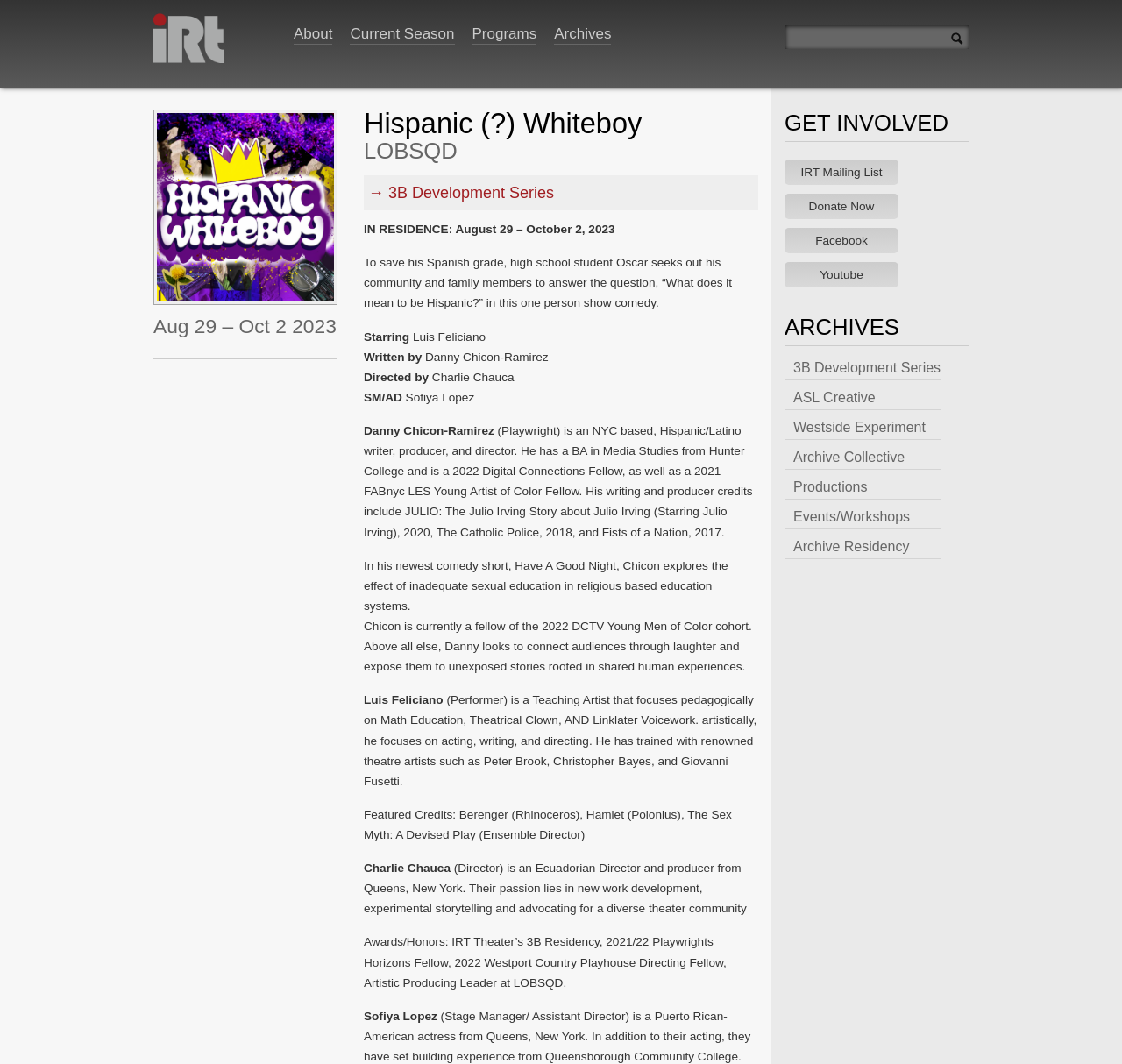Summarize the contents and layout of the webpage in detail.

The webpage is about LOBSQD, a theater company, and its production "Hispanic (?) Whiteboy". At the top, there is a logo image and a link to "IRT Theater". Below that, there are four navigation links: "About", "Current Season", "Programs", and "Archives". 

To the right of the navigation links, there is a search box with a submit button. Below the search box, there is a large image, a heading "Aug 29 – Oct 2 2023", and a horizontal separator. 

The main content of the page is about the production "Hispanic (?) Whiteboy". There is a heading with the title, followed by a brief description of the show. Below that, there are links to the production's details, including the cast and crew. 

The cast and crew information includes the playwright, Danny Chicon-Ramirez, the performer, Luis Feliciano, and the director, Charlie Chauca. Each person's bio is provided, including their background, experience, and awards. 

On the right side of the page, there are two sections. The top section is titled "GET INVOLVED" and includes links to the IRT mailing list, donation, Facebook, and YouTube. The bottom section is titled "ARCHIVES" and includes links to various archives, such as the 3B Development Series, ASL Creative, and Productions.